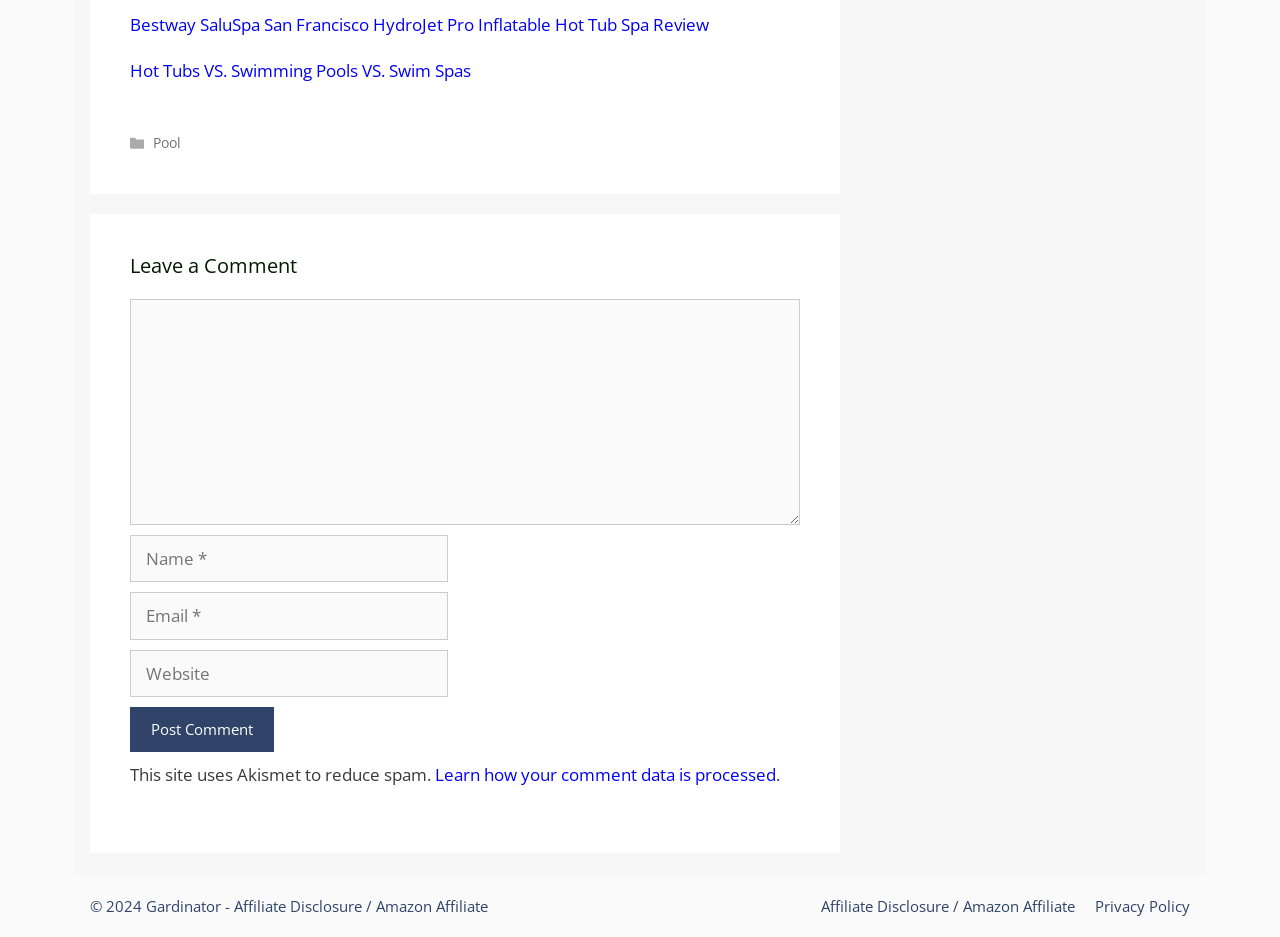Could you highlight the region that needs to be clicked to execute the instruction: "Enter your name"?

[0.102, 0.571, 0.35, 0.622]